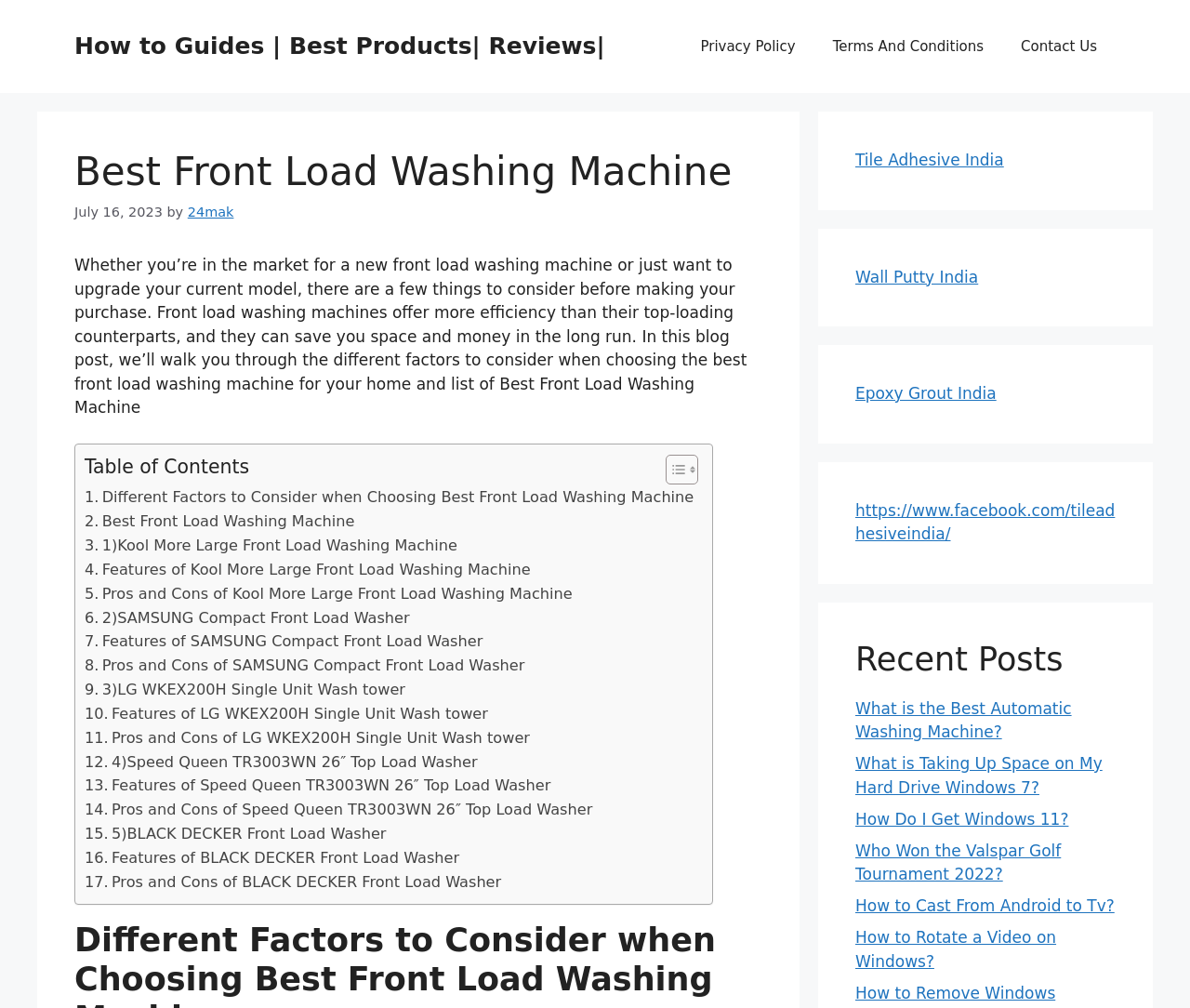Identify the main heading of the webpage and provide its text content.

Best Front Load Washing Machine